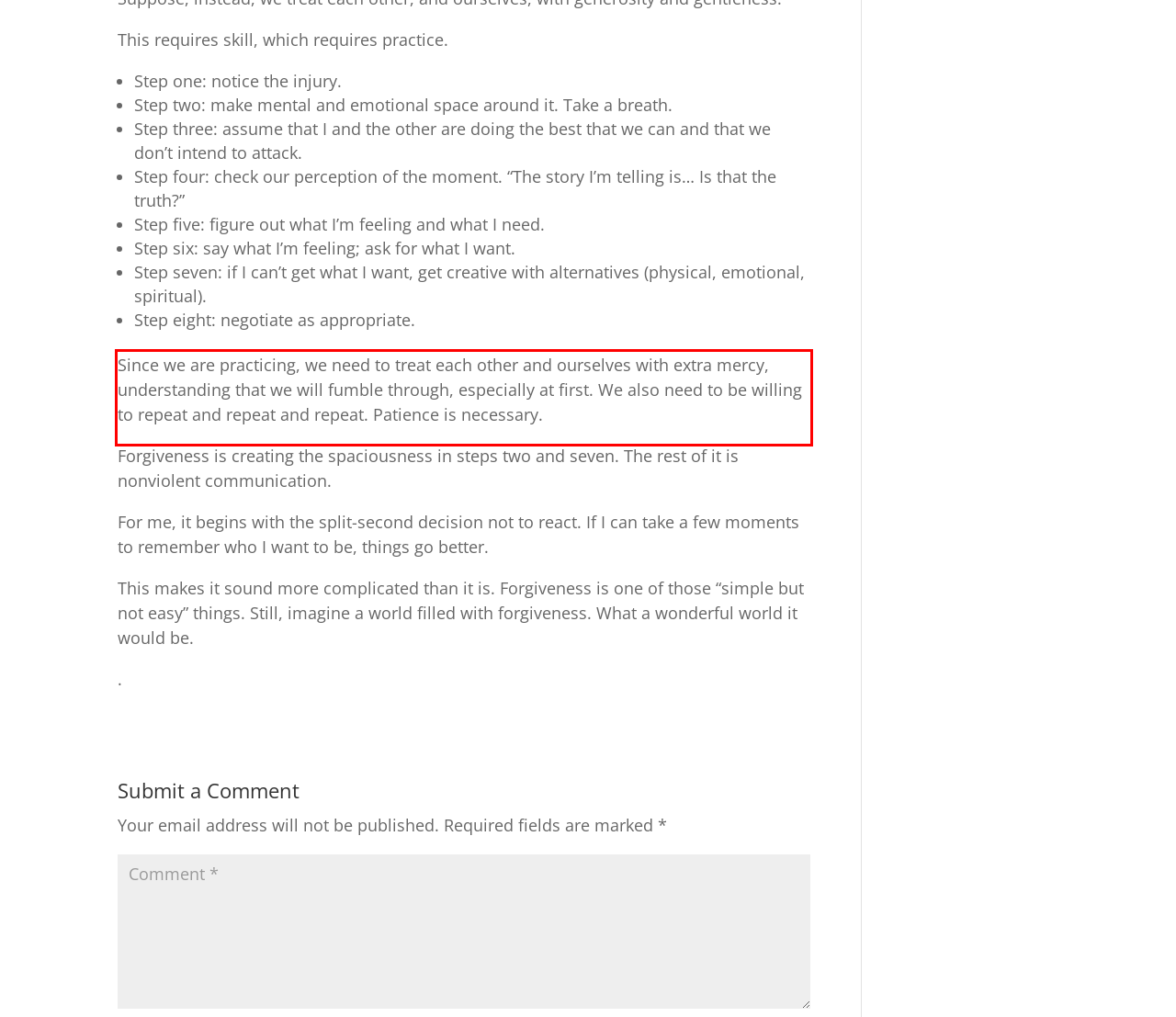Please take the screenshot of the webpage, find the red bounding box, and generate the text content that is within this red bounding box.

Since we are practicing, we need to treat each other and ourselves with extra mercy, understanding that we will fumble through, especially at first. We also need to be willing to repeat and repeat and repeat. Patience is necessary.